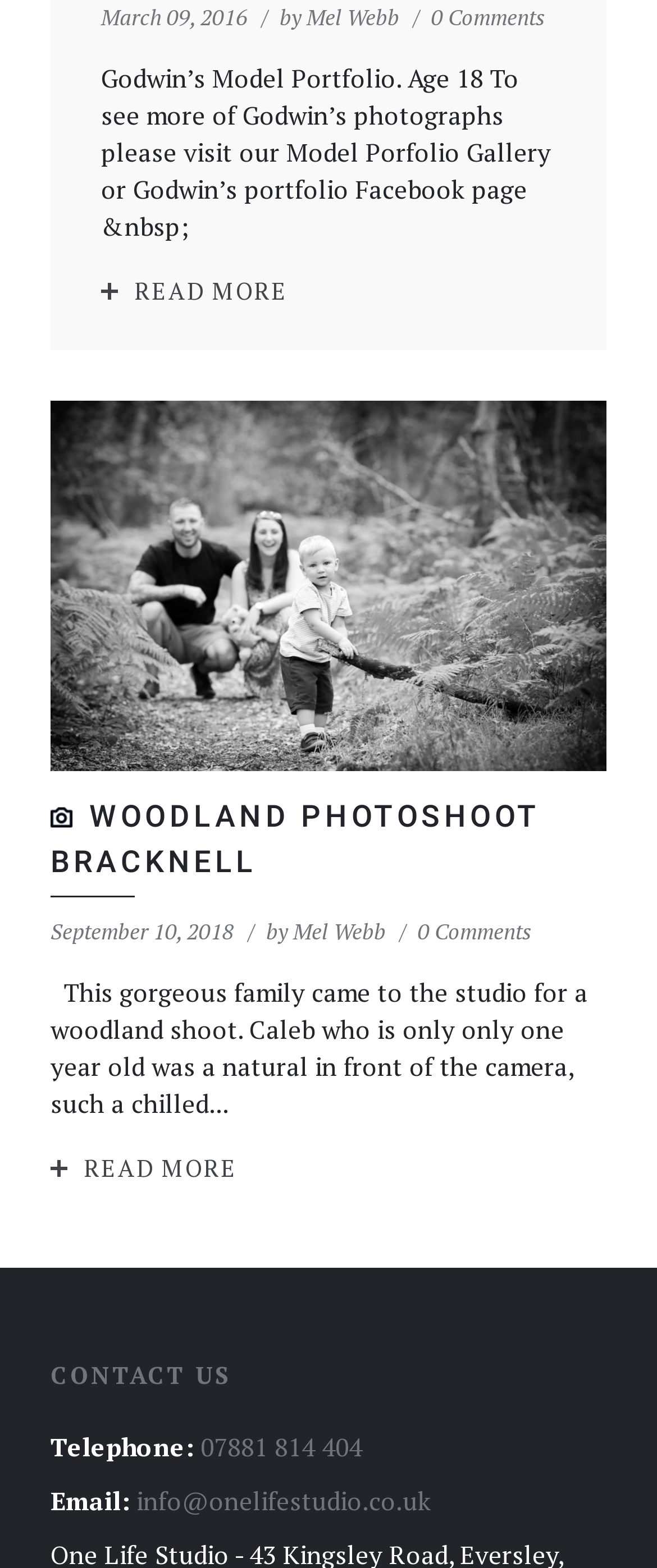Please provide the bounding box coordinates for the UI element as described: "07881 814 404". The coordinates must be four floats between 0 and 1, represented as [left, top, right, bottom].

[0.305, 0.912, 0.551, 0.933]